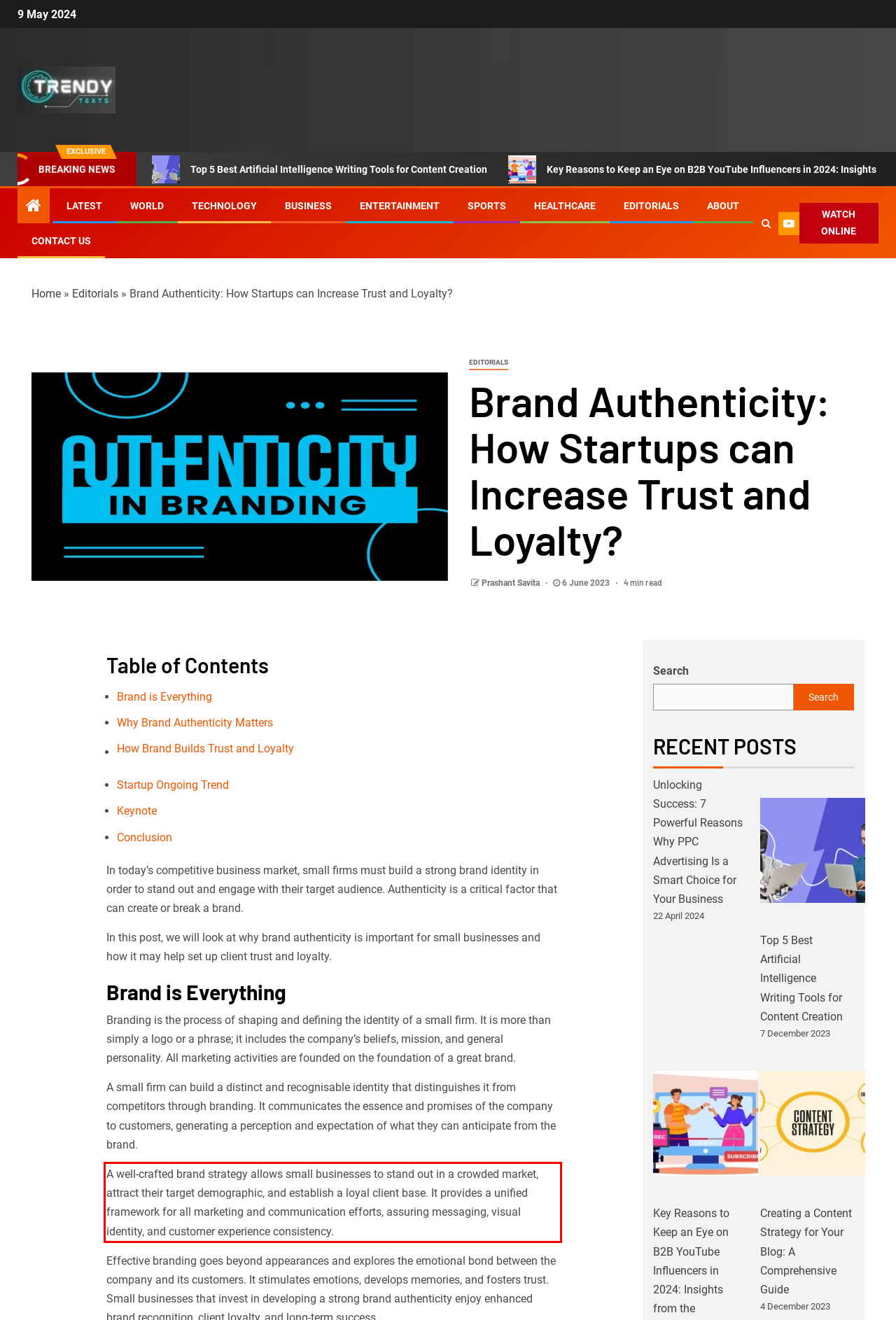In the screenshot of the webpage, find the red bounding box and perform OCR to obtain the text content restricted within this red bounding box.

A well-crafted brand strategy allows small businesses to stand out in a crowded market, attract their target demographic, and establish a loyal client base. It provides a unified framework for all marketing and communication efforts, assuring messaging, visual identity, and customer experience consistency.